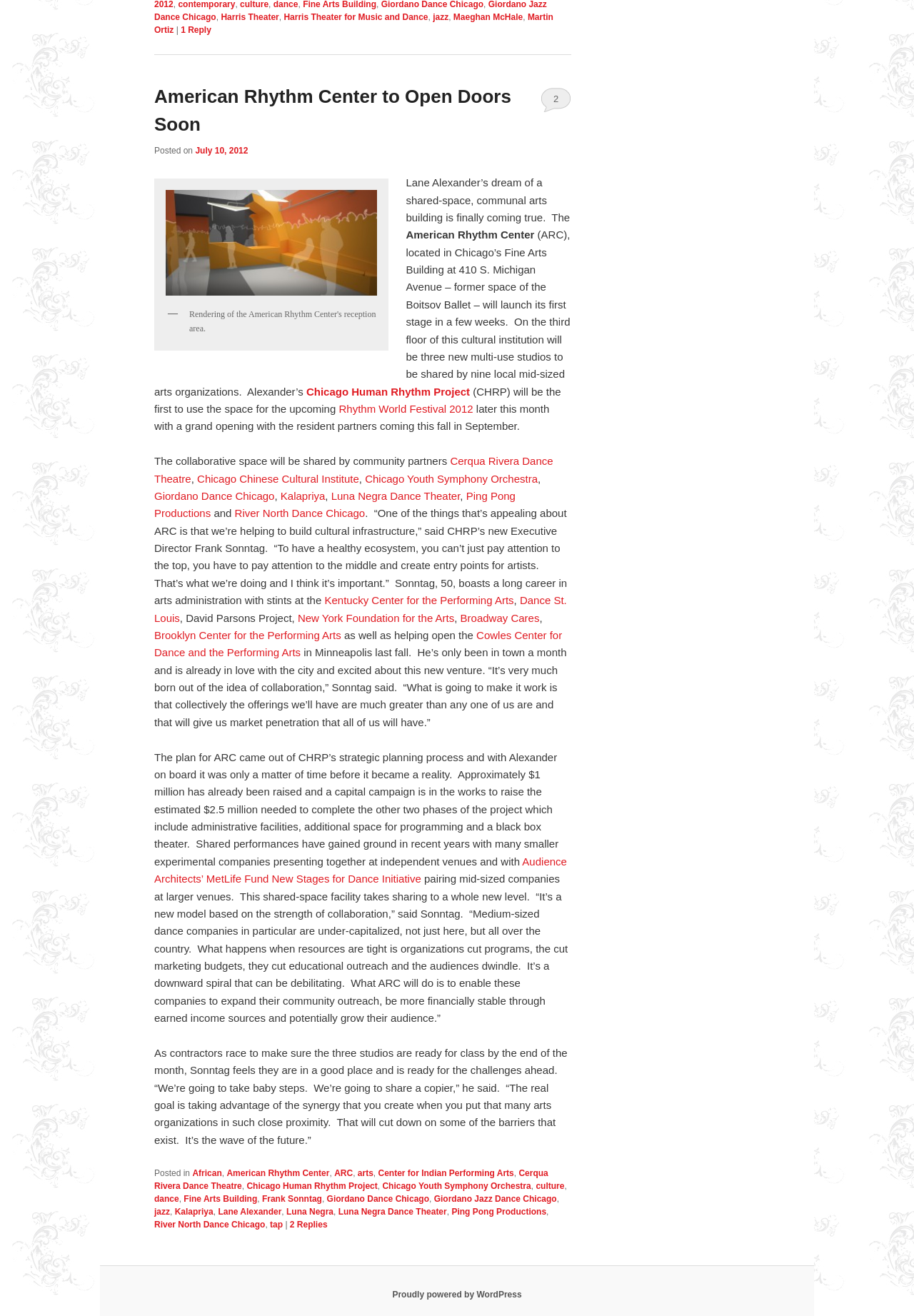Find the bounding box coordinates for the area that should be clicked to accomplish the instruction: "Click the link to Harris Theater".

[0.242, 0.009, 0.305, 0.017]